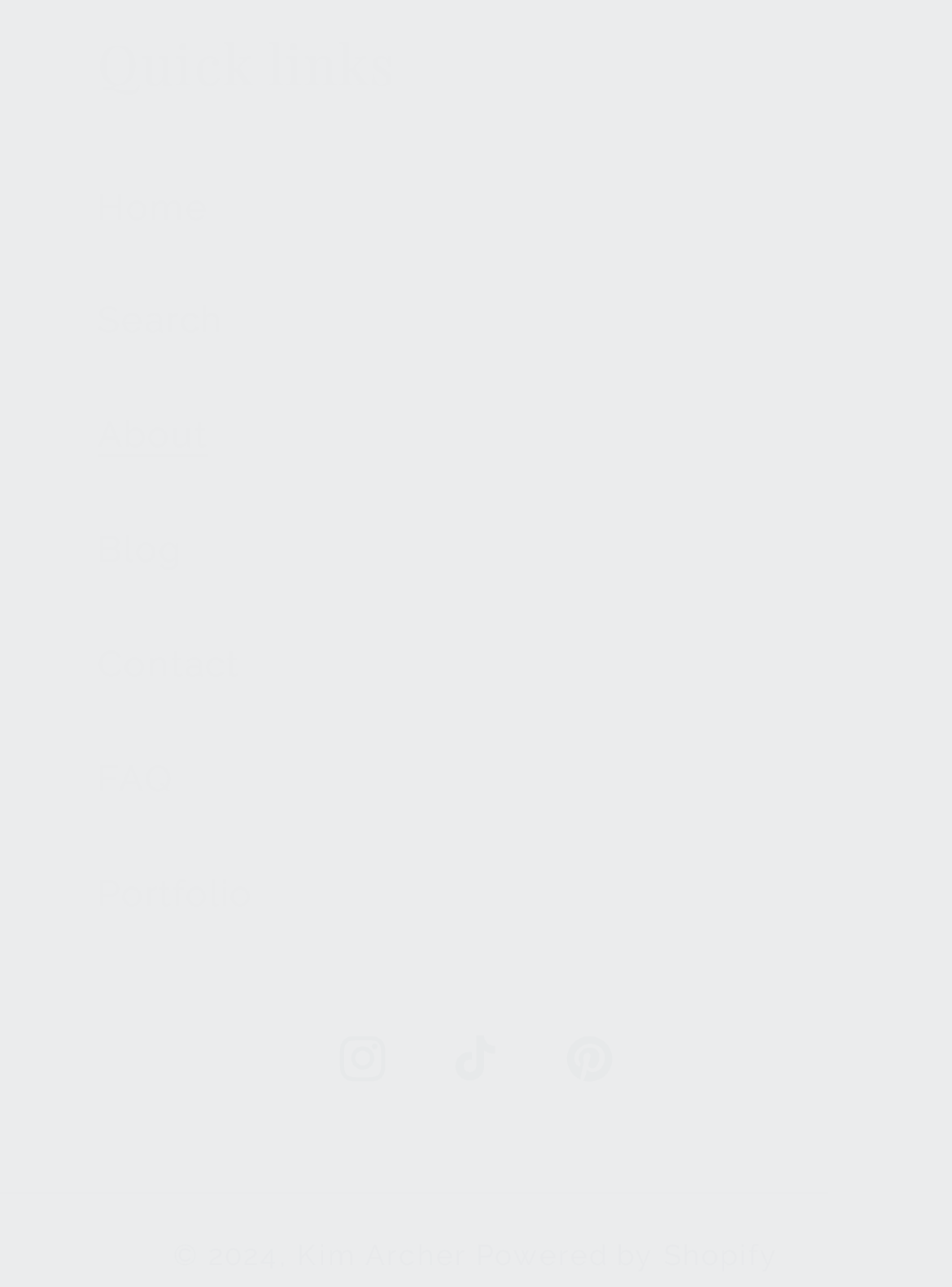Locate the bounding box of the UI element based on this description: "Kim Archer". Provide four float numbers between 0 and 1 as [left, top, right, bottom].

[0.312, 0.961, 0.49, 0.988]